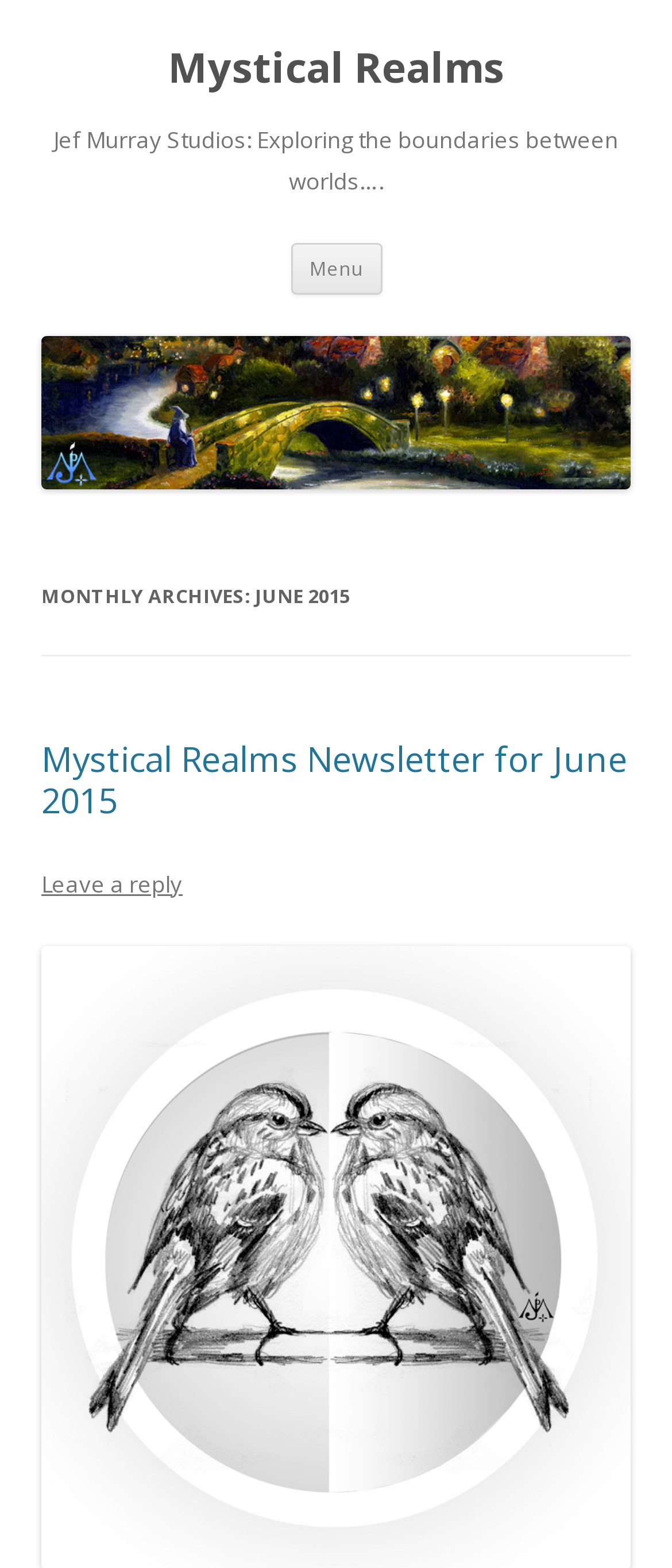Please give a short response to the question using one word or a phrase:
How many links are there in the header section?

2